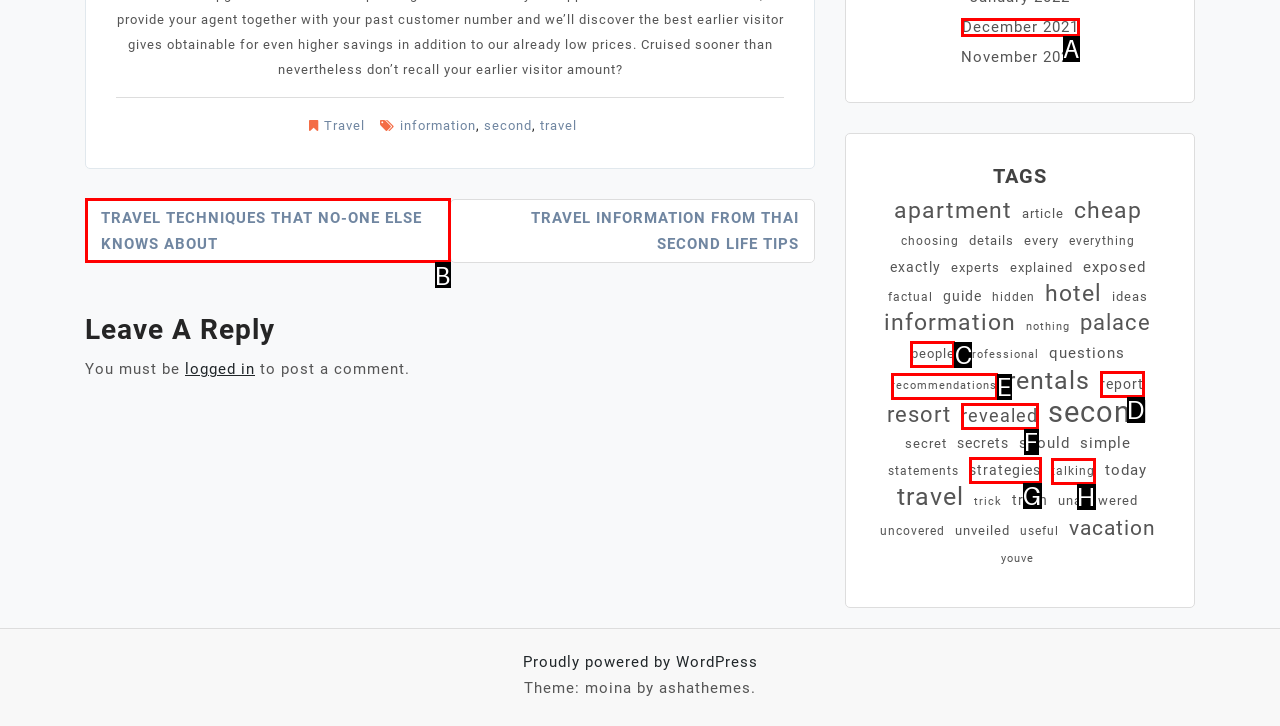Tell me which one HTML element I should click to complete the following task: Click on 'December 2021' link
Answer with the option's letter from the given choices directly.

A